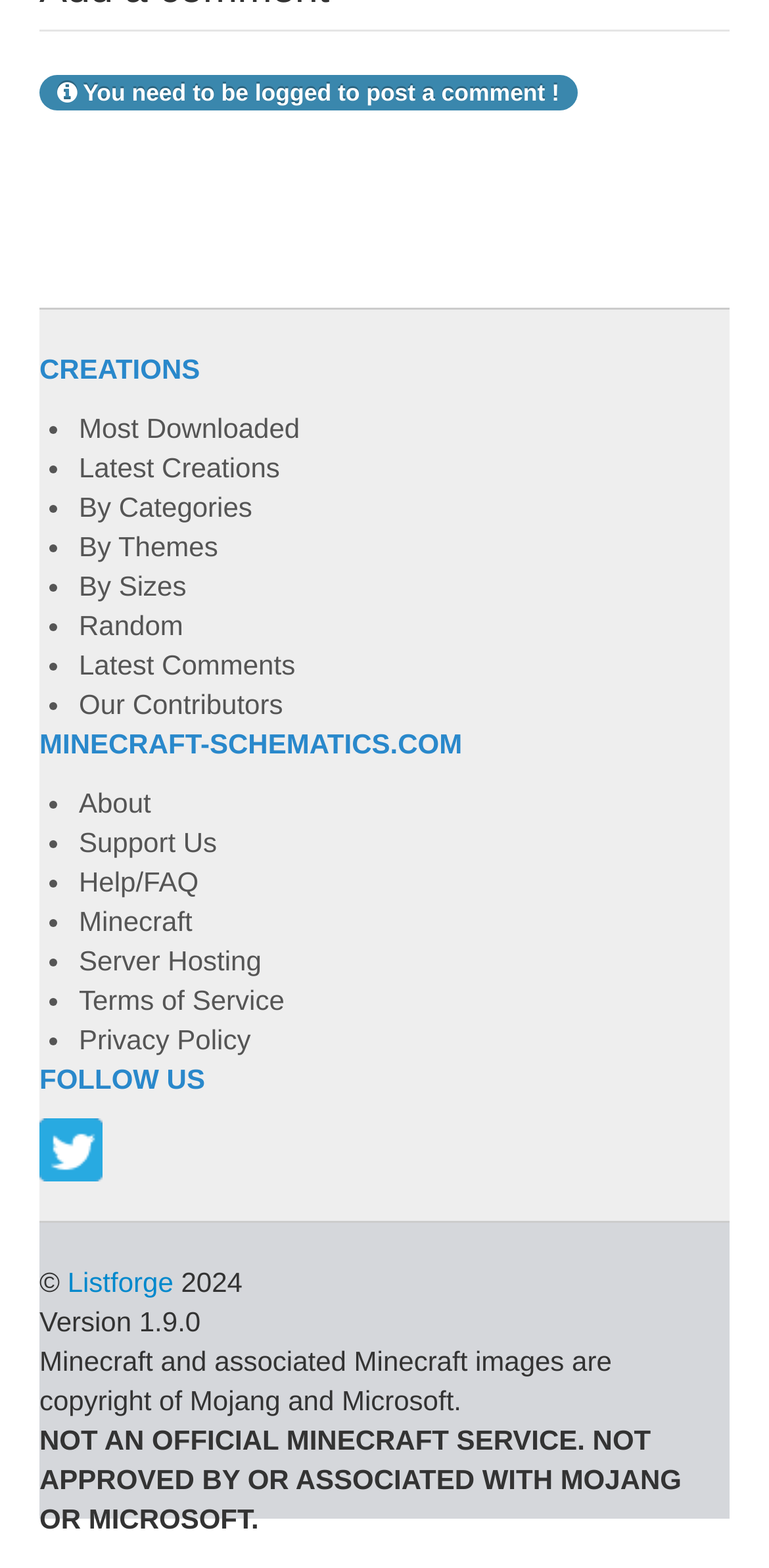Determine the bounding box coordinates of the clickable region to execute the instruction: "Follow on Twitter". The coordinates should be four float numbers between 0 and 1, denoted as [left, top, right, bottom].

[0.051, 0.721, 0.133, 0.741]